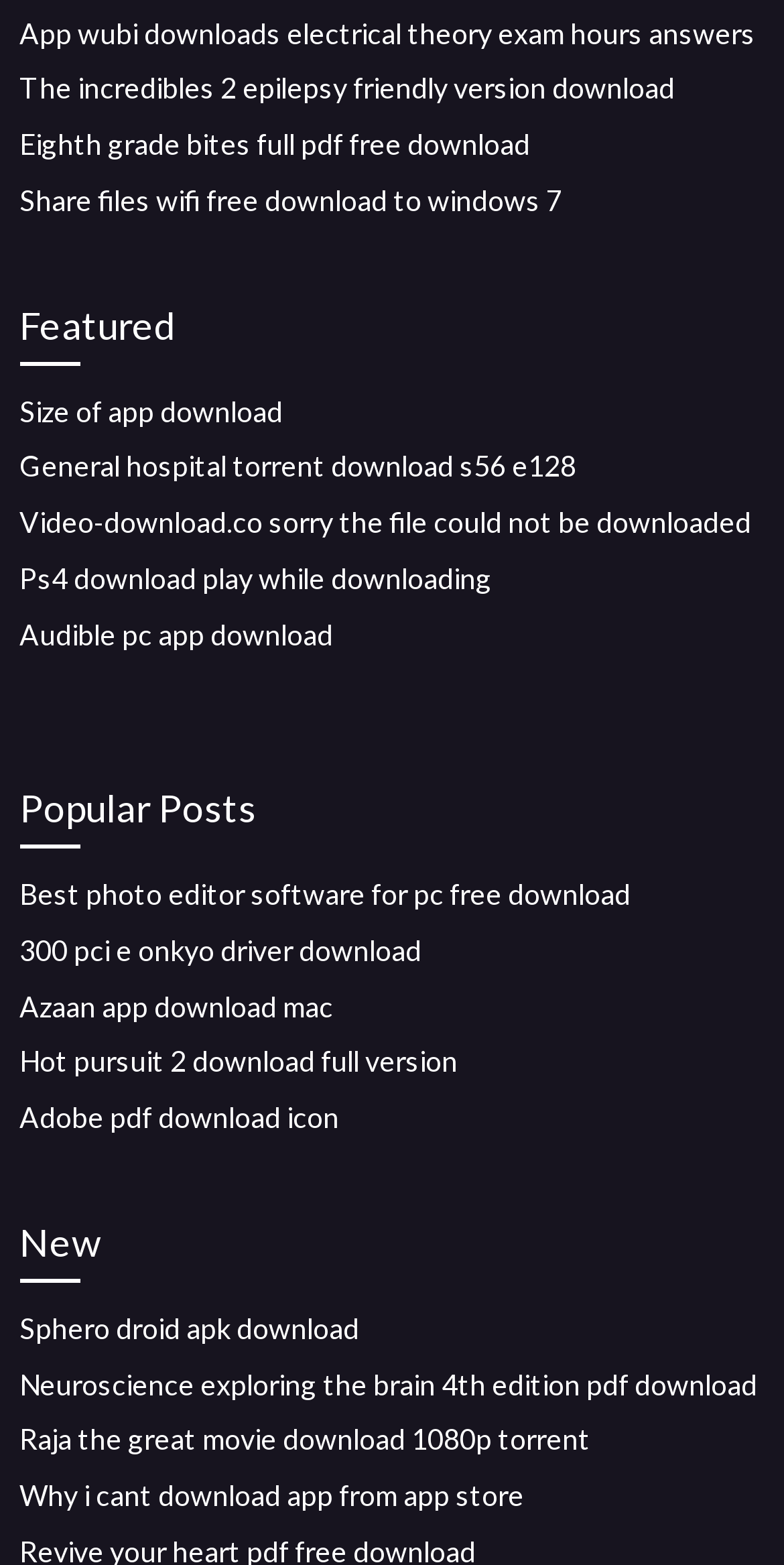Using the provided description Sphero droid apk download, find the bounding box coordinates for the UI element. Provide the coordinates in (top-left x, top-left y, bottom-right x, bottom-right y) format, ensuring all values are between 0 and 1.

[0.025, 0.837, 0.458, 0.859]